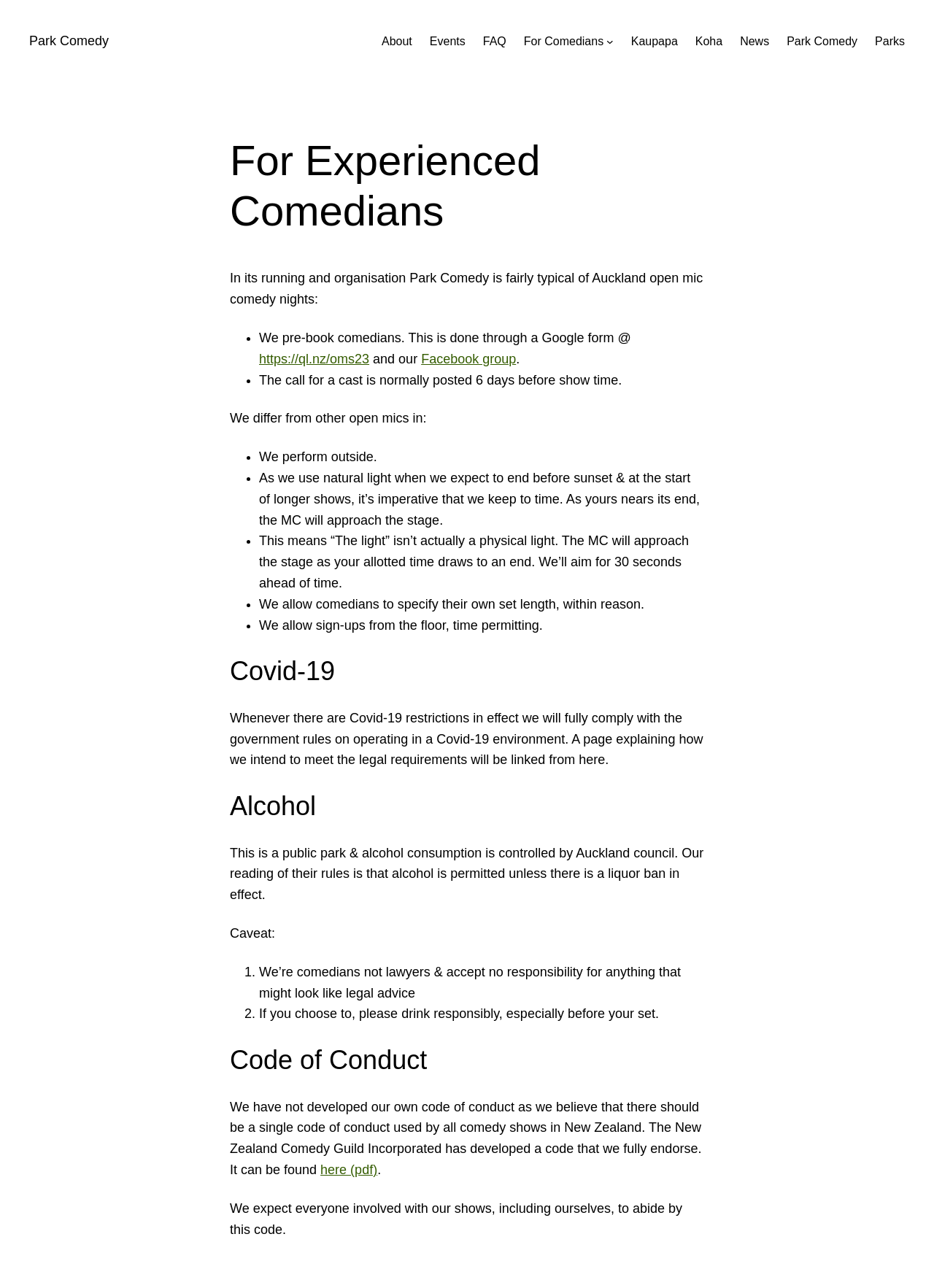Identify the bounding box coordinates of the clickable section necessary to follow the following instruction: "Click on the 'For Comedians' link". The coordinates should be presented as four float numbers from 0 to 1, i.e., [left, top, right, bottom].

[0.561, 0.025, 0.646, 0.039]